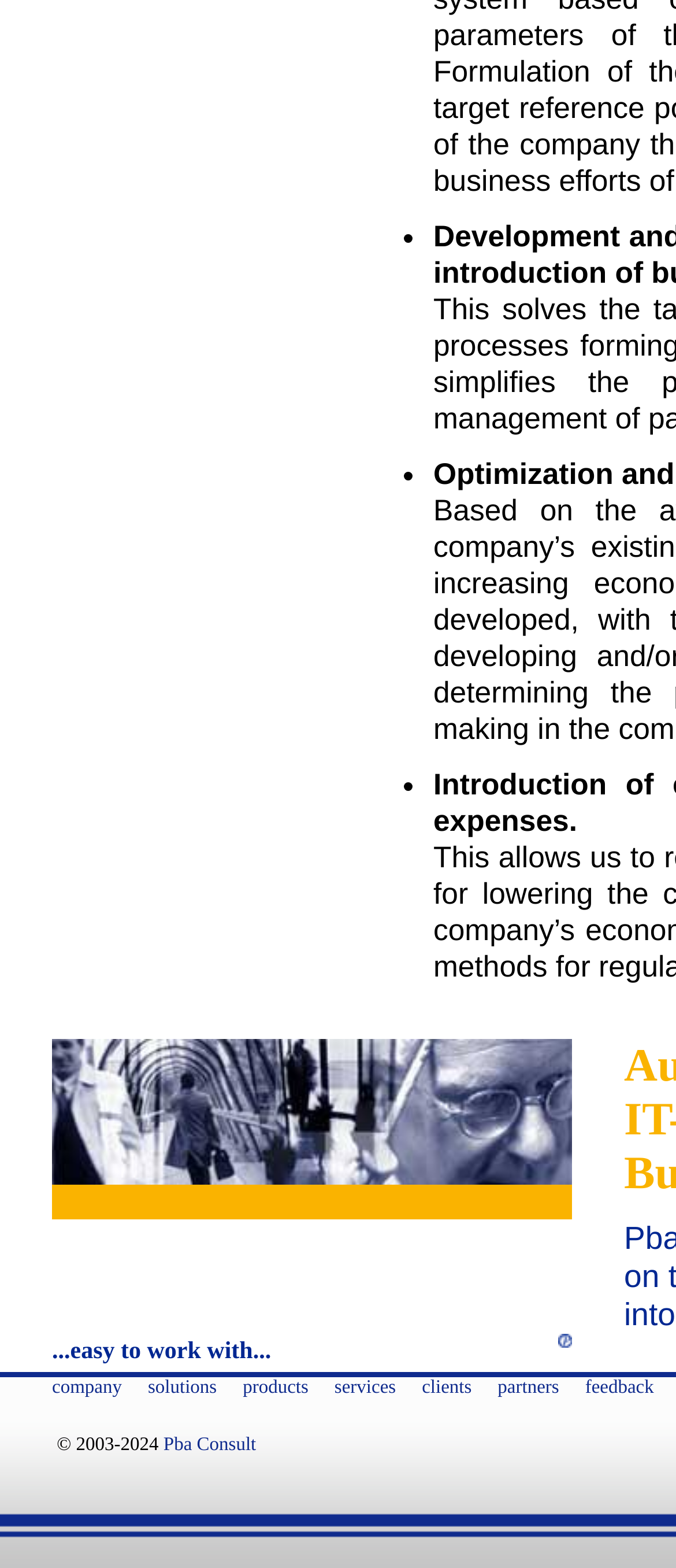How many list markers are there?
Look at the image and answer the question with a single word or phrase.

3